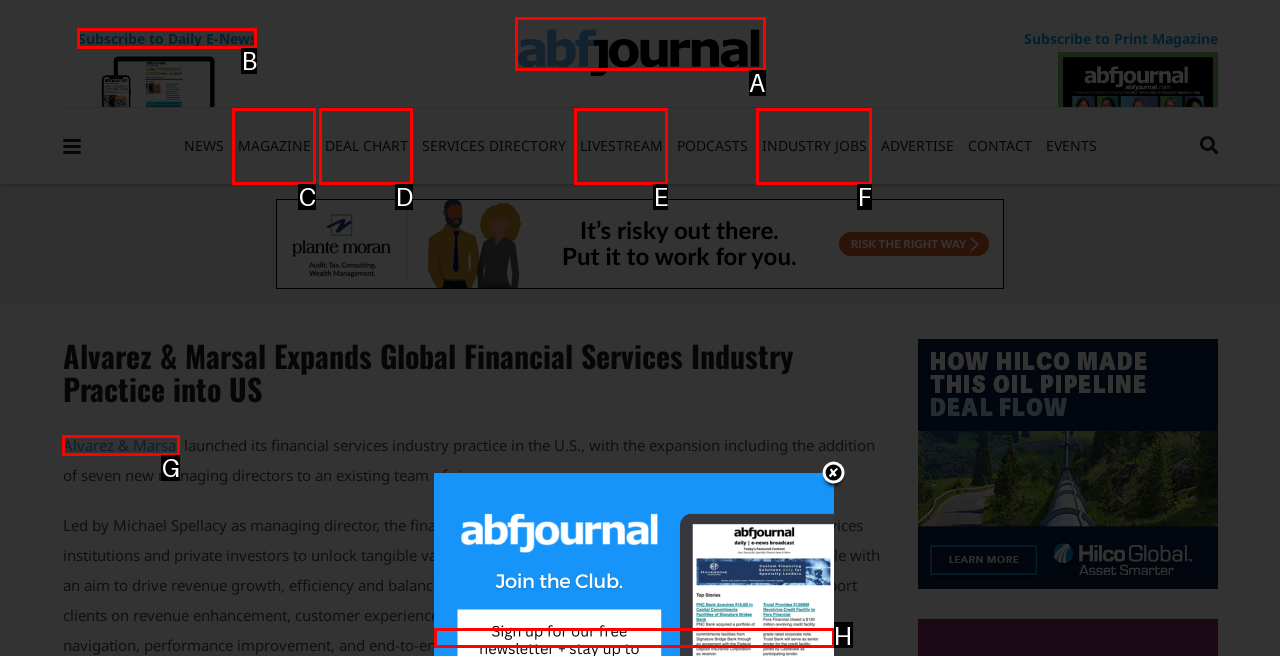With the description: Subscribe to Daily E-News, find the option that corresponds most closely and answer with its letter directly.

B